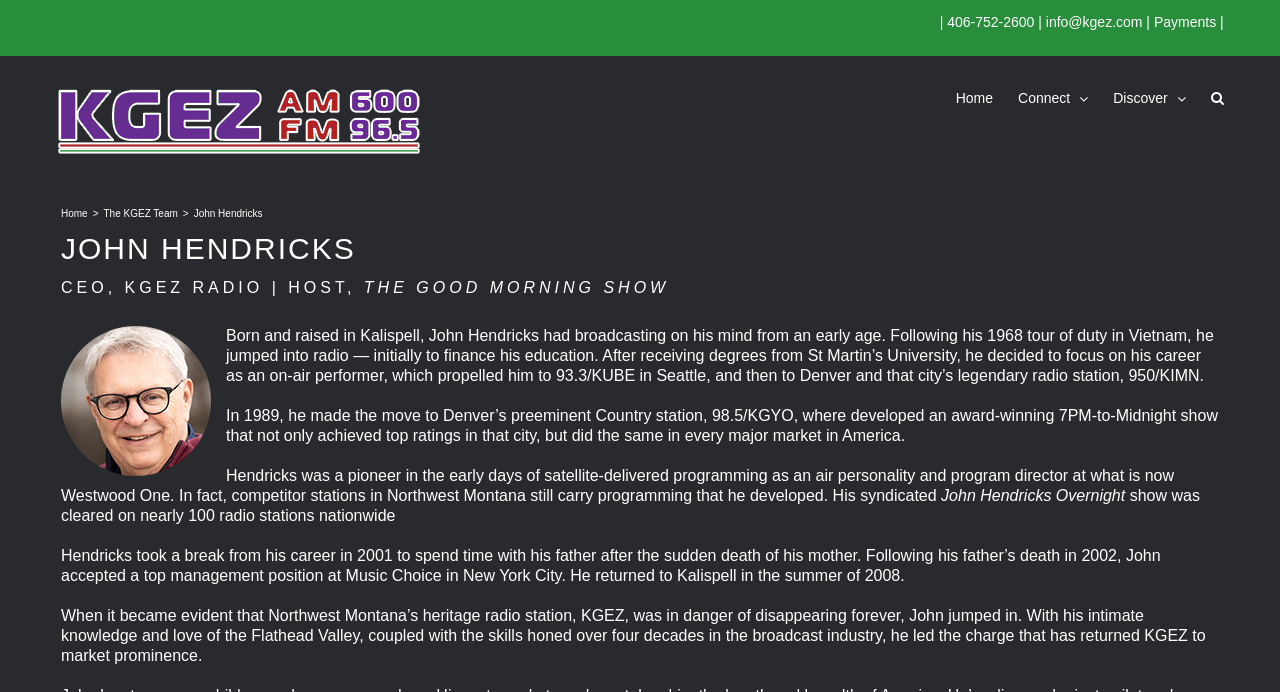Using floating point numbers between 0 and 1, provide the bounding box coordinates in the format (top-left x, top-left y, bottom-right x, bottom-right y). Locate the UI element described here: aria-label="Search" title="Search"

[0.946, 0.081, 0.956, 0.202]